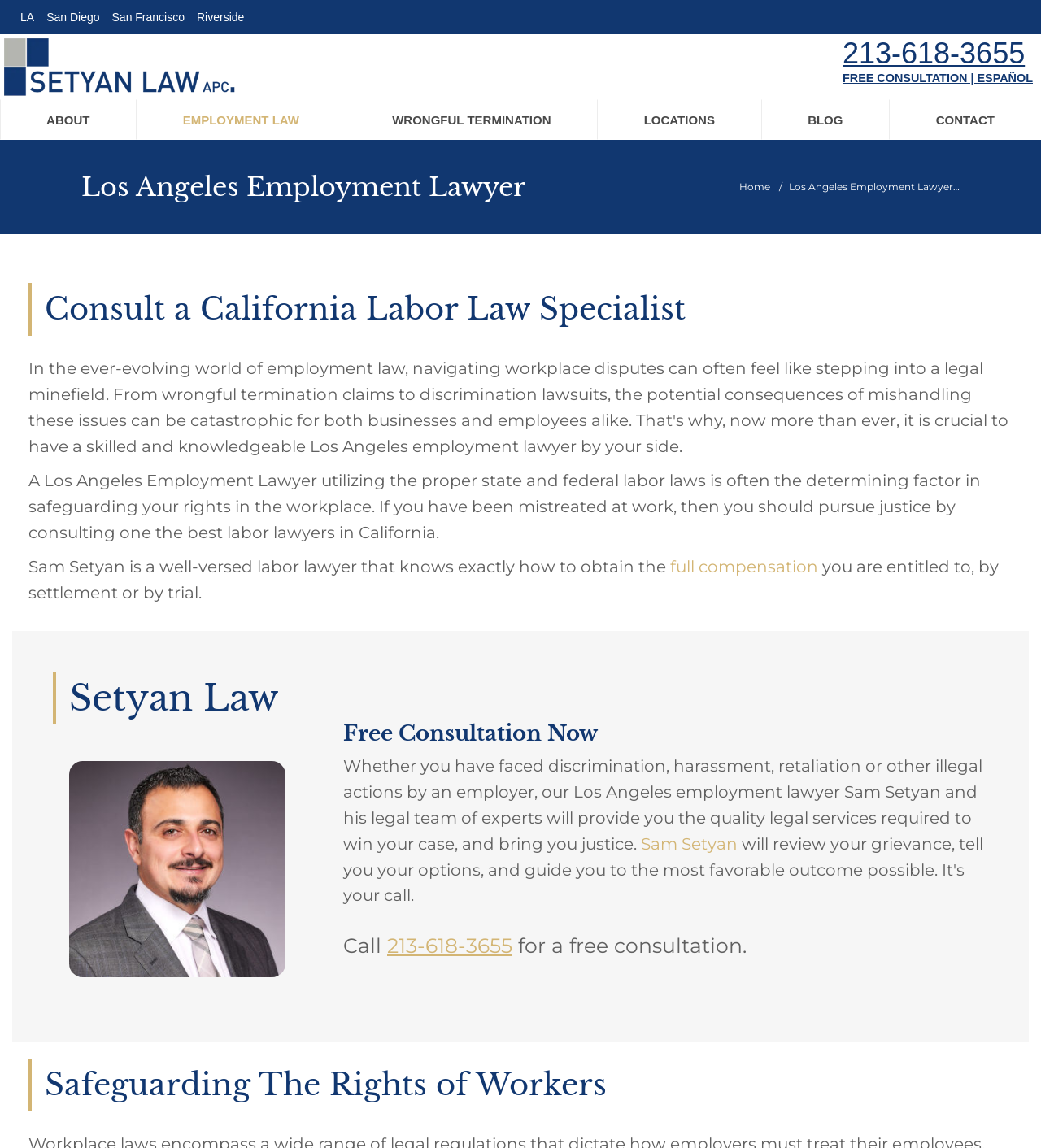Locate the bounding box coordinates for the element described below: "Locations". The coordinates must be four float values between 0 and 1, formatted as [left, top, right, bottom].

[0.611, 0.087, 0.694, 0.122]